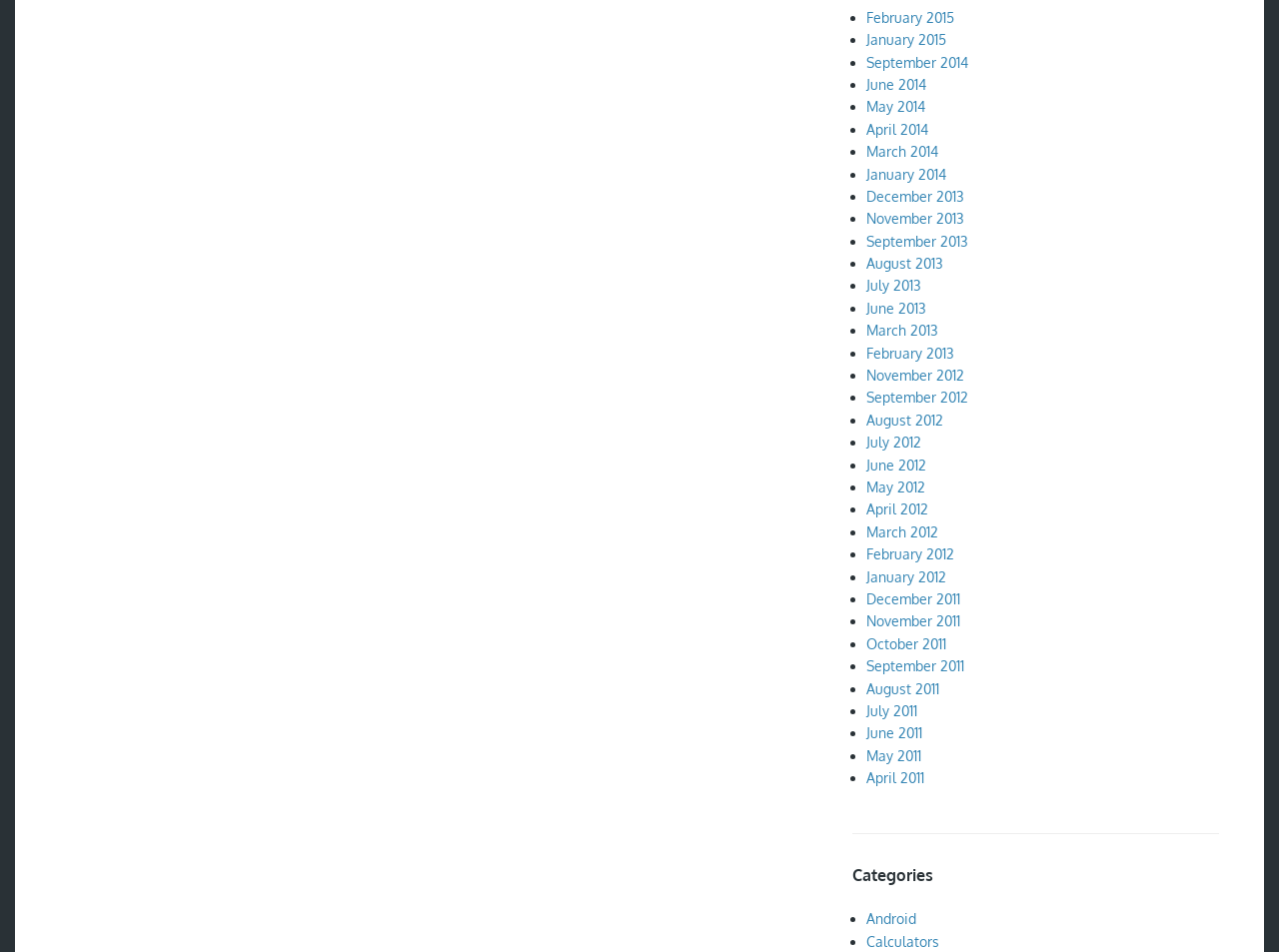Locate the bounding box coordinates of the segment that needs to be clicked to meet this instruction: "Go to Android".

[0.678, 0.956, 0.717, 0.974]